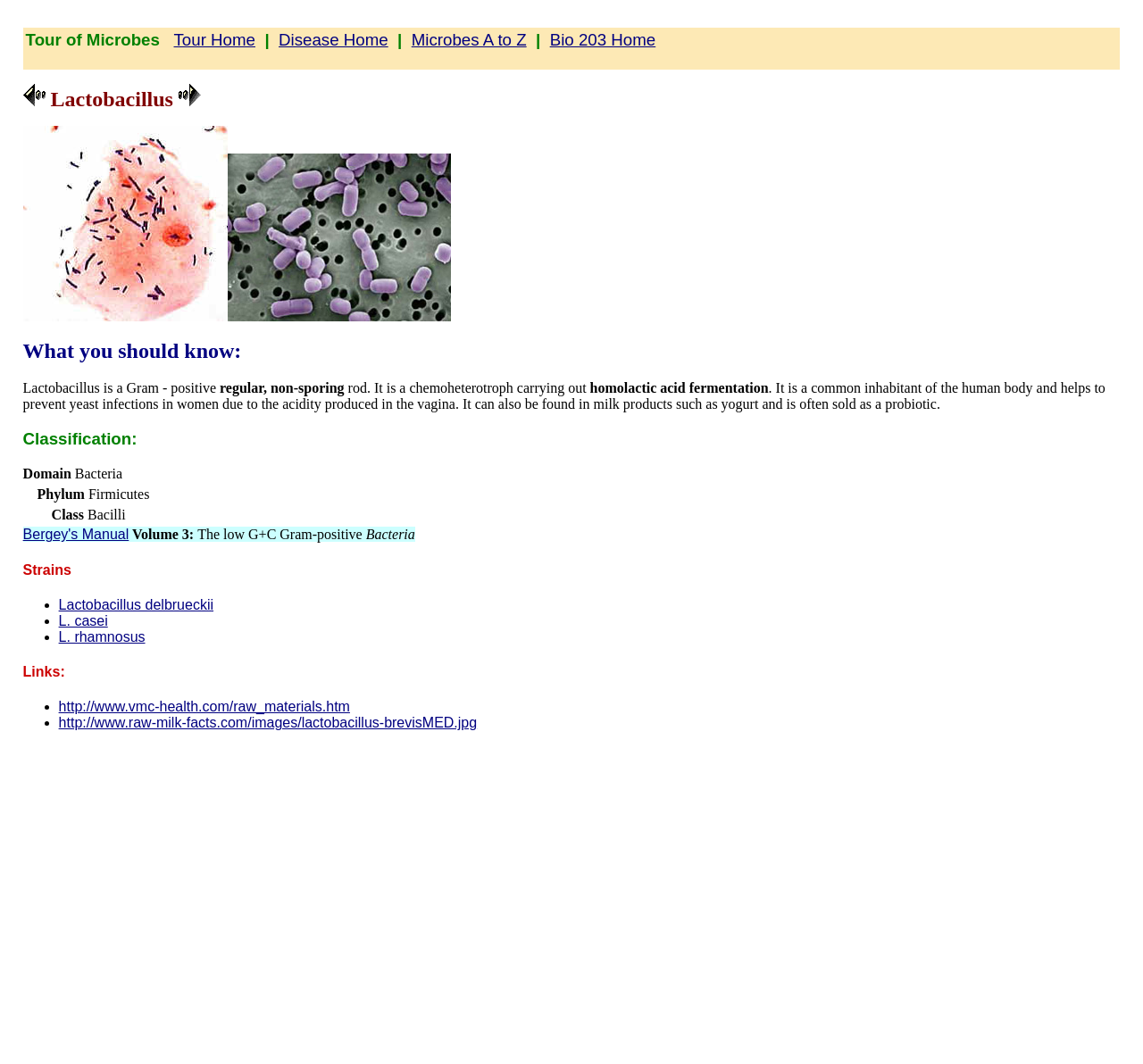Please identify the bounding box coordinates of the clickable area that will allow you to execute the instruction: "Visit http://www.vmc-health.com/raw_materials.htm".

[0.051, 0.657, 0.306, 0.671]